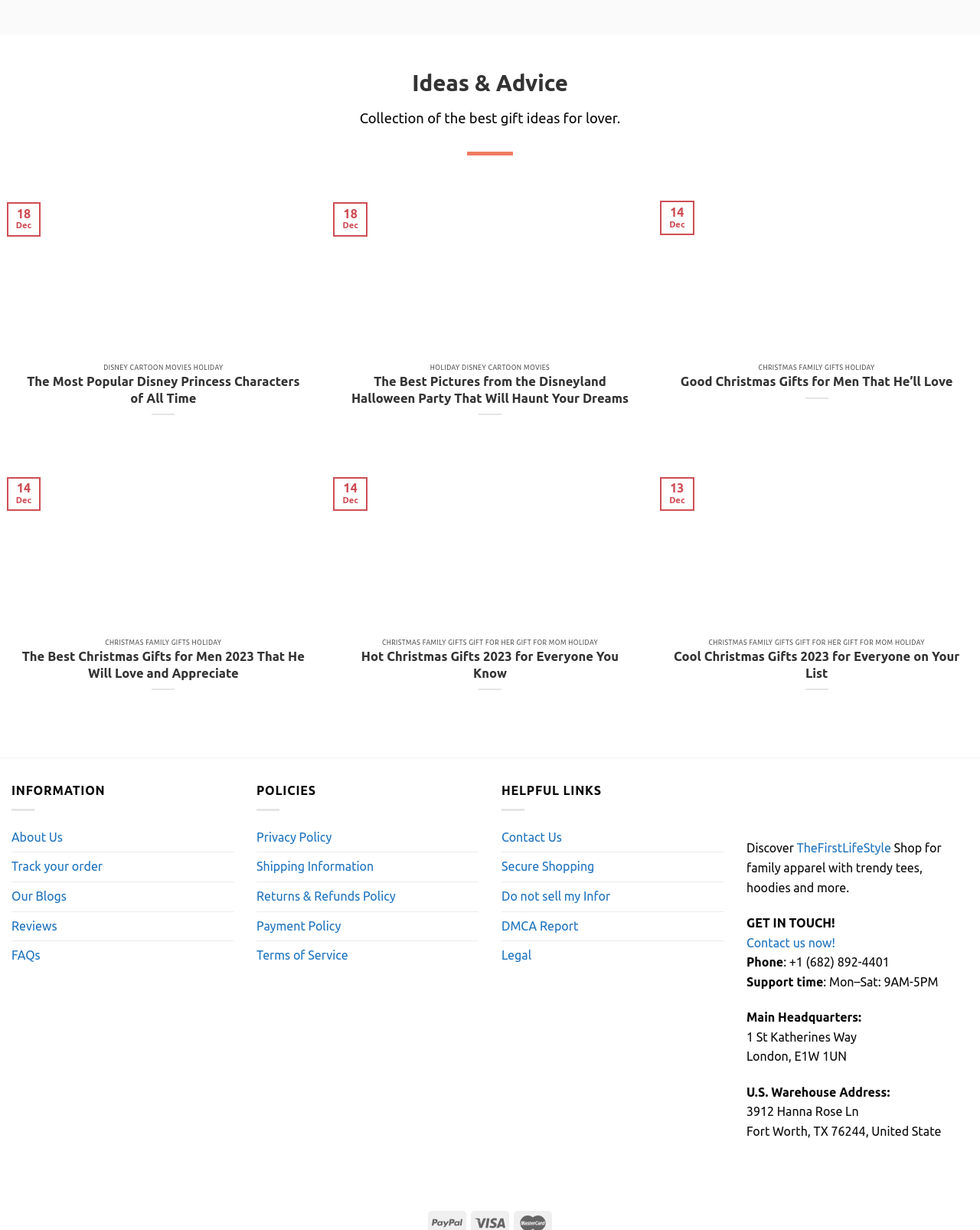Respond to the following question using a concise word or phrase: 
What is the phone number listed on this webpage?

+1 (682) 892-4401